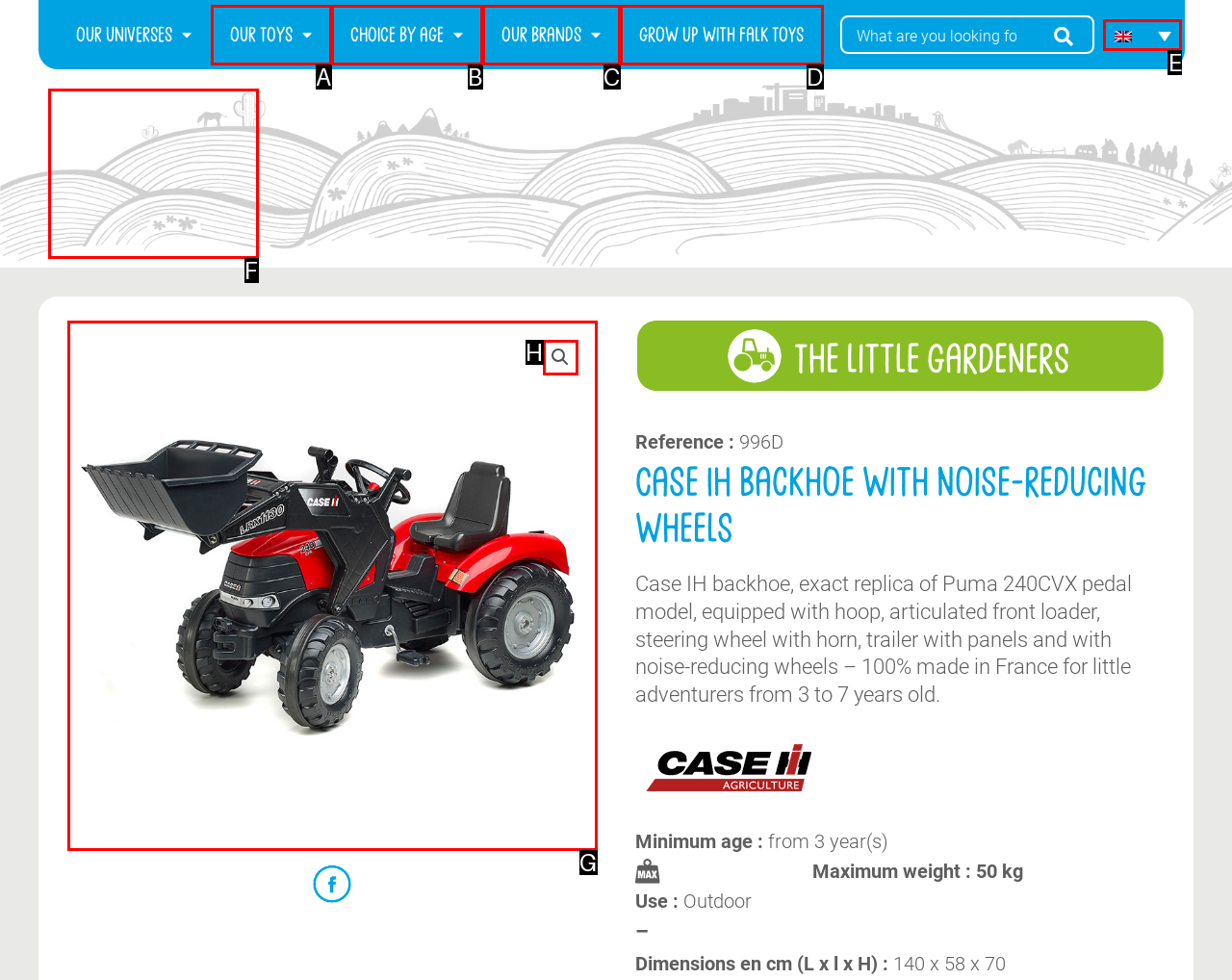Select the correct option based on the description: alt="English"
Answer directly with the option’s letter.

E